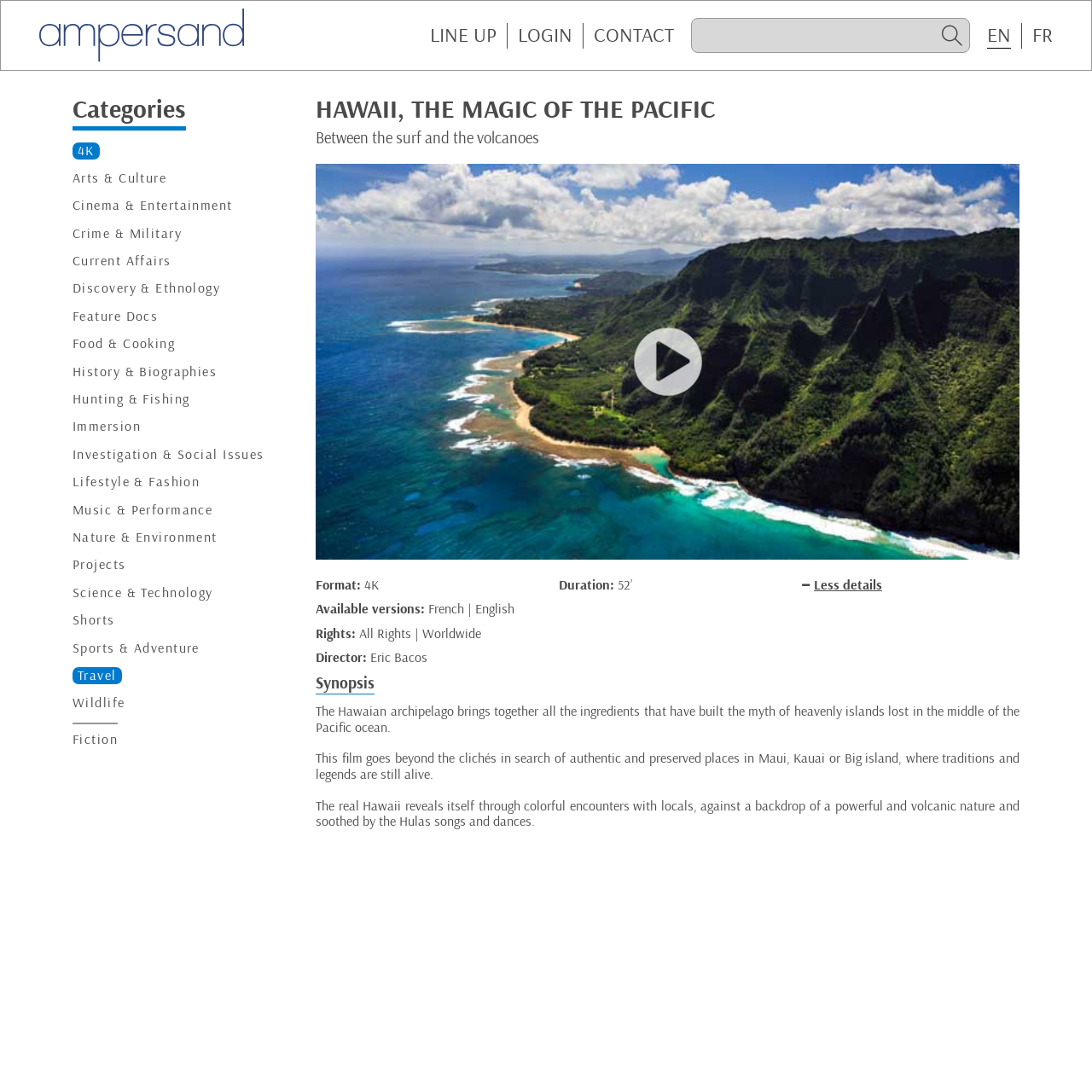Analyze the image and answer the question with as much detail as possible: 
What is the duration of the video 'HAWAII, THE MAGIC OF THE PACIFIC'?

The text 'Duration:' is followed by '52’', which indicates that the duration of the video 'HAWAII, THE MAGIC OF THE PACIFIC' is 52 minutes.